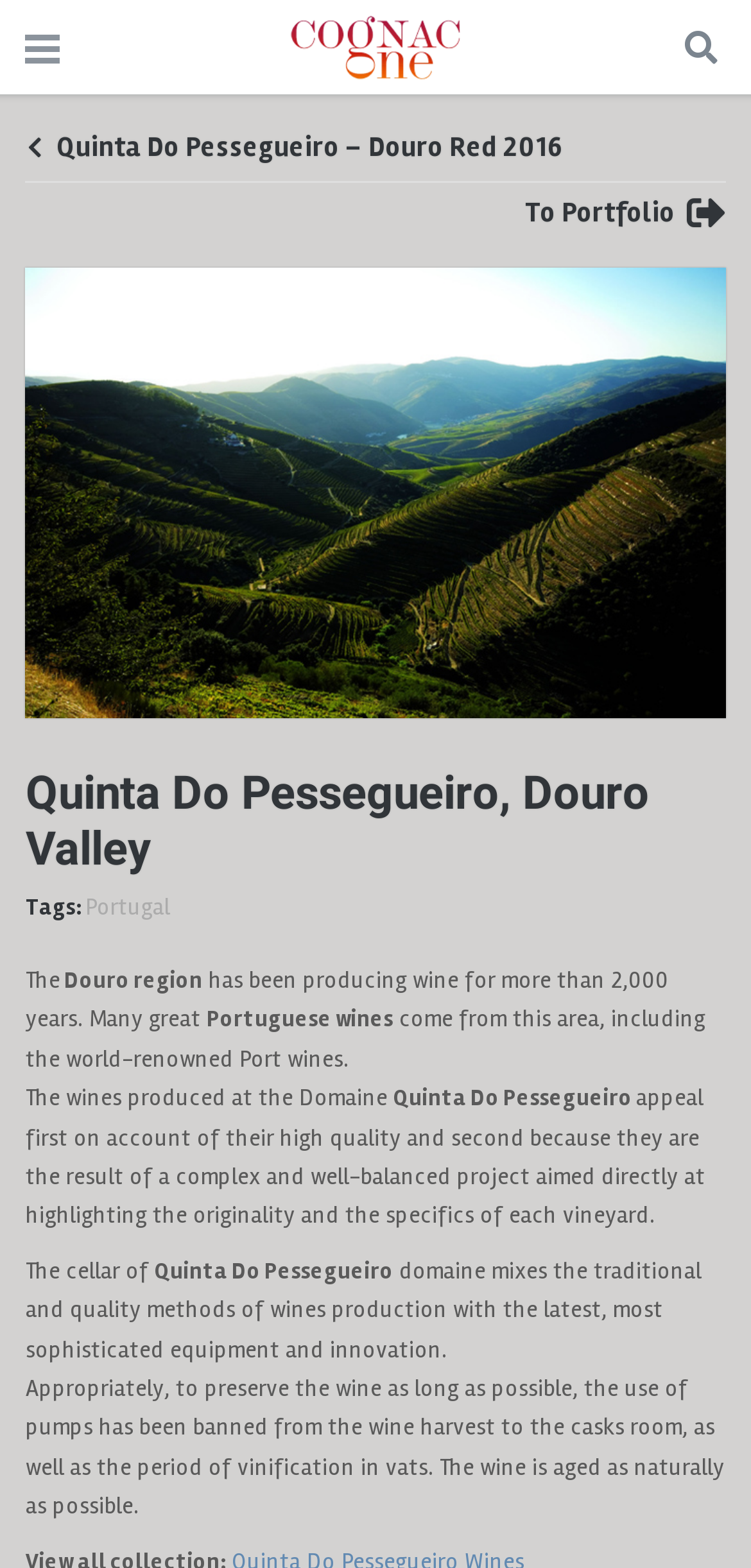Please give a succinct answer to the question in one word or phrase:
What is the purpose of the wine production project?

To highlight originality and specifics of each vineyard